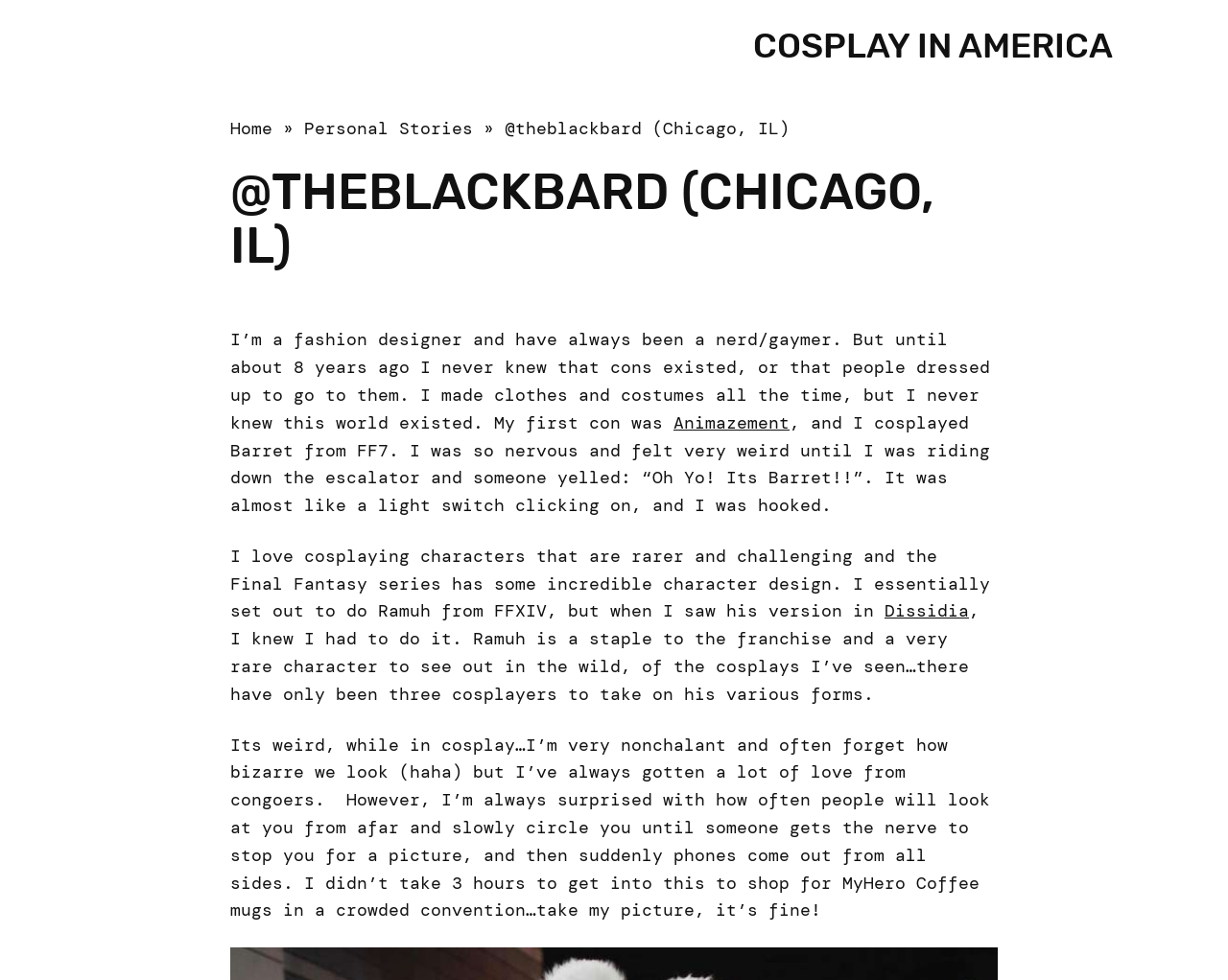What does the author feel when people take pictures of them in cosplay?
From the details in the image, answer the question comprehensively.

The author mentions 'I didn’t take 3 hours to get into this to shop for MyHero Coffee mugs in a crowded convention…take my picture, it’s fine!' in the text, which is located in the main content area of the webpage.